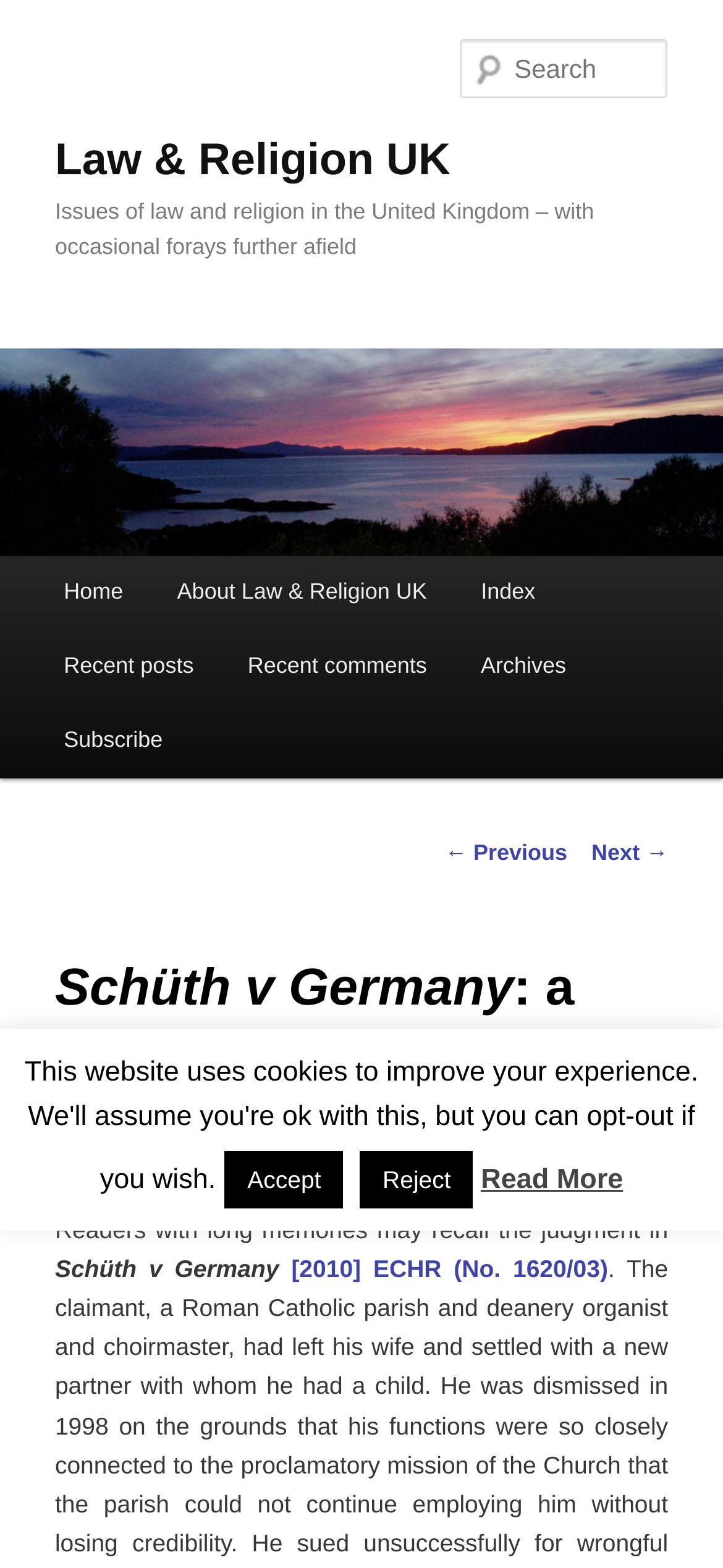Locate the bounding box coordinates of the region to be clicked to comply with the following instruction: "Read the previous post". The coordinates must be four float numbers between 0 and 1, in the form [left, top, right, bottom].

[0.615, 0.535, 0.785, 0.552]